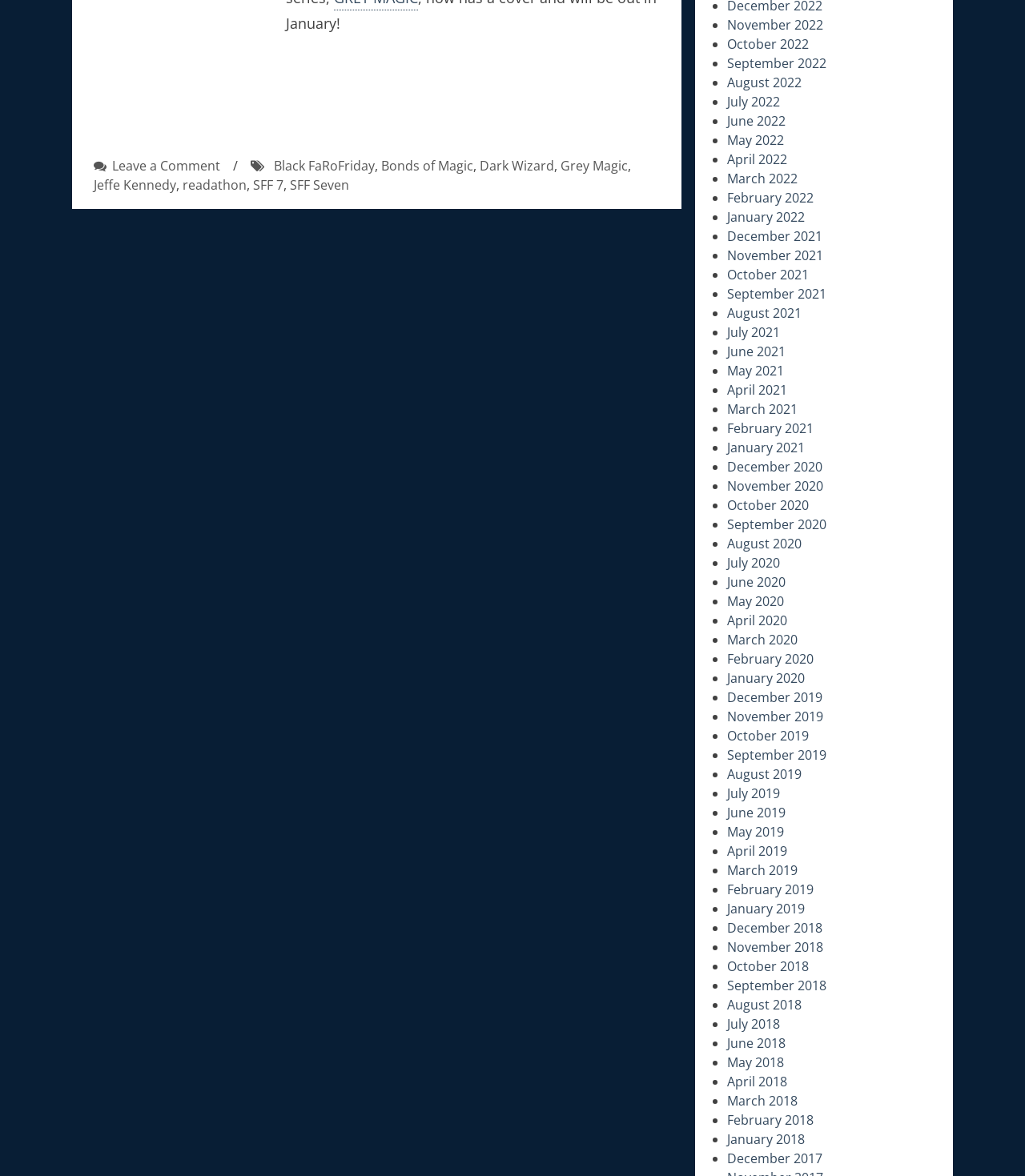Find the bounding box coordinates of the element you need to click on to perform this action: 'Click on 'Leave a Comment on Black FaRoFriday Fantasy Romance Readathon!' link'. The coordinates should be represented by four float values between 0 and 1, in the format [left, top, right, bottom].

[0.11, 0.134, 0.215, 0.149]